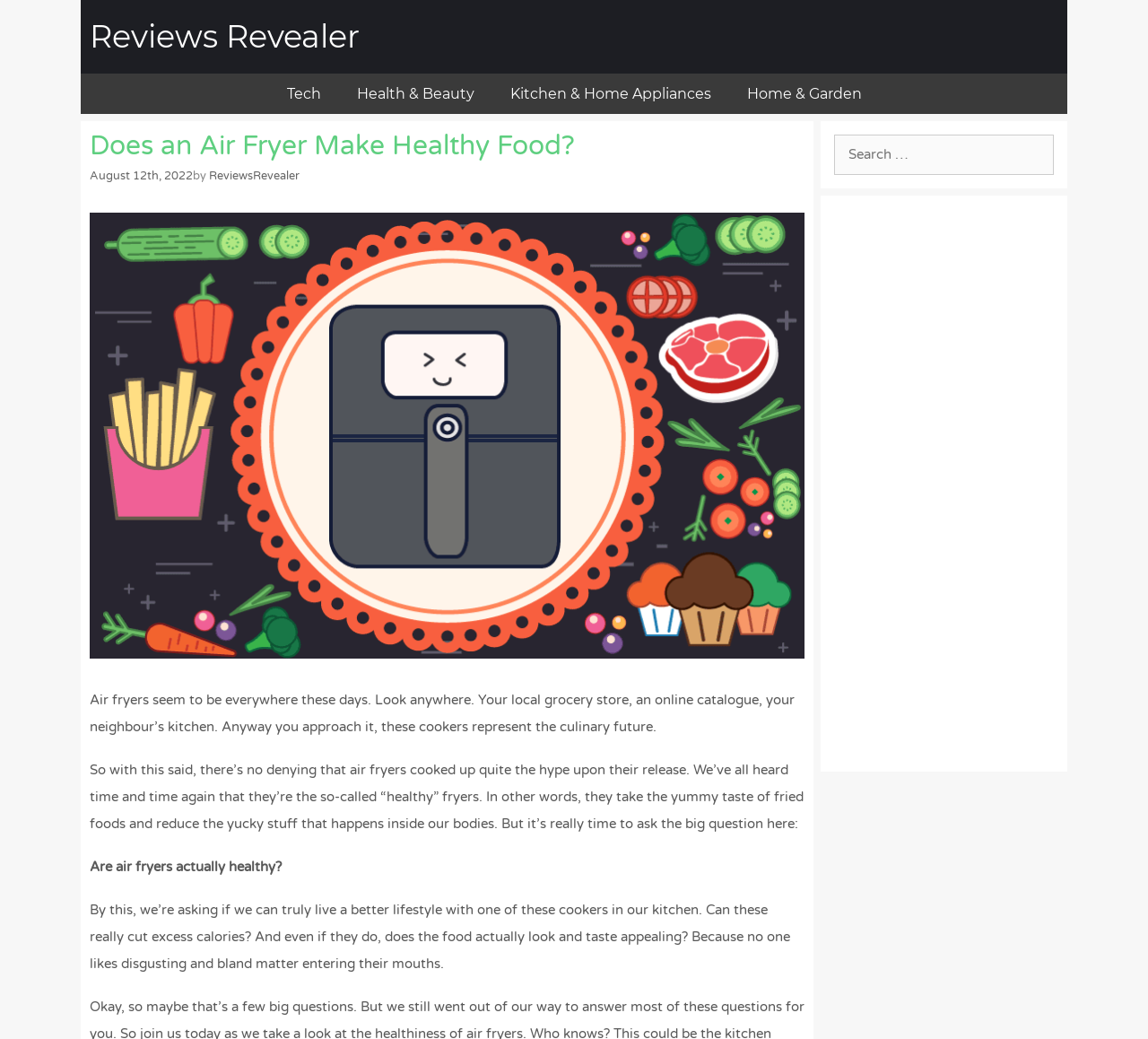Can you find the bounding box coordinates of the area I should click to execute the following instruction: "Search for something"?

[0.727, 0.13, 0.918, 0.168]